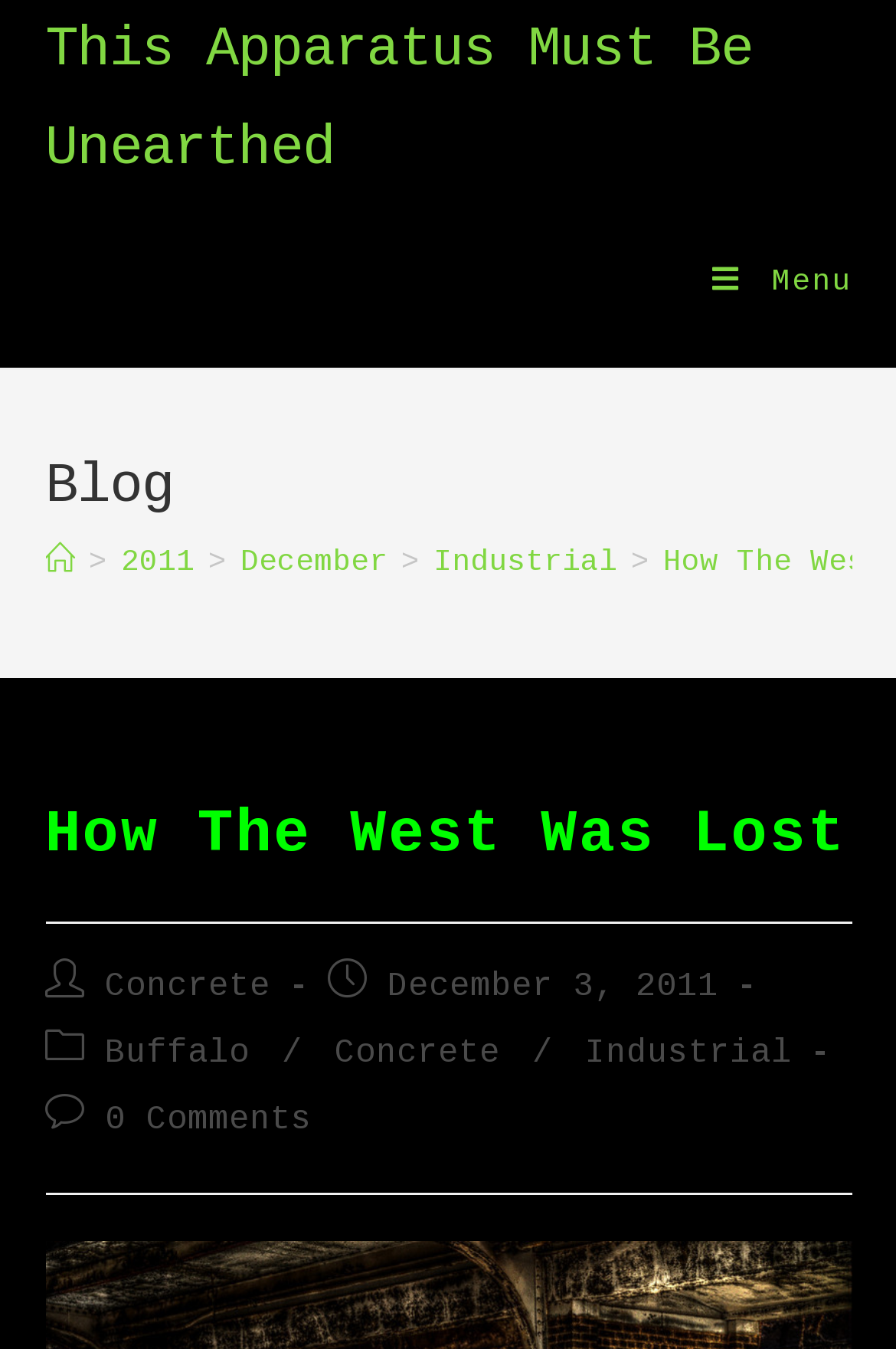How many comments does the post have?
Please provide a full and detailed response to the question.

The number of comments on the post can be determined by looking at the post comments section, where a link with the text '0 Comments' is present.